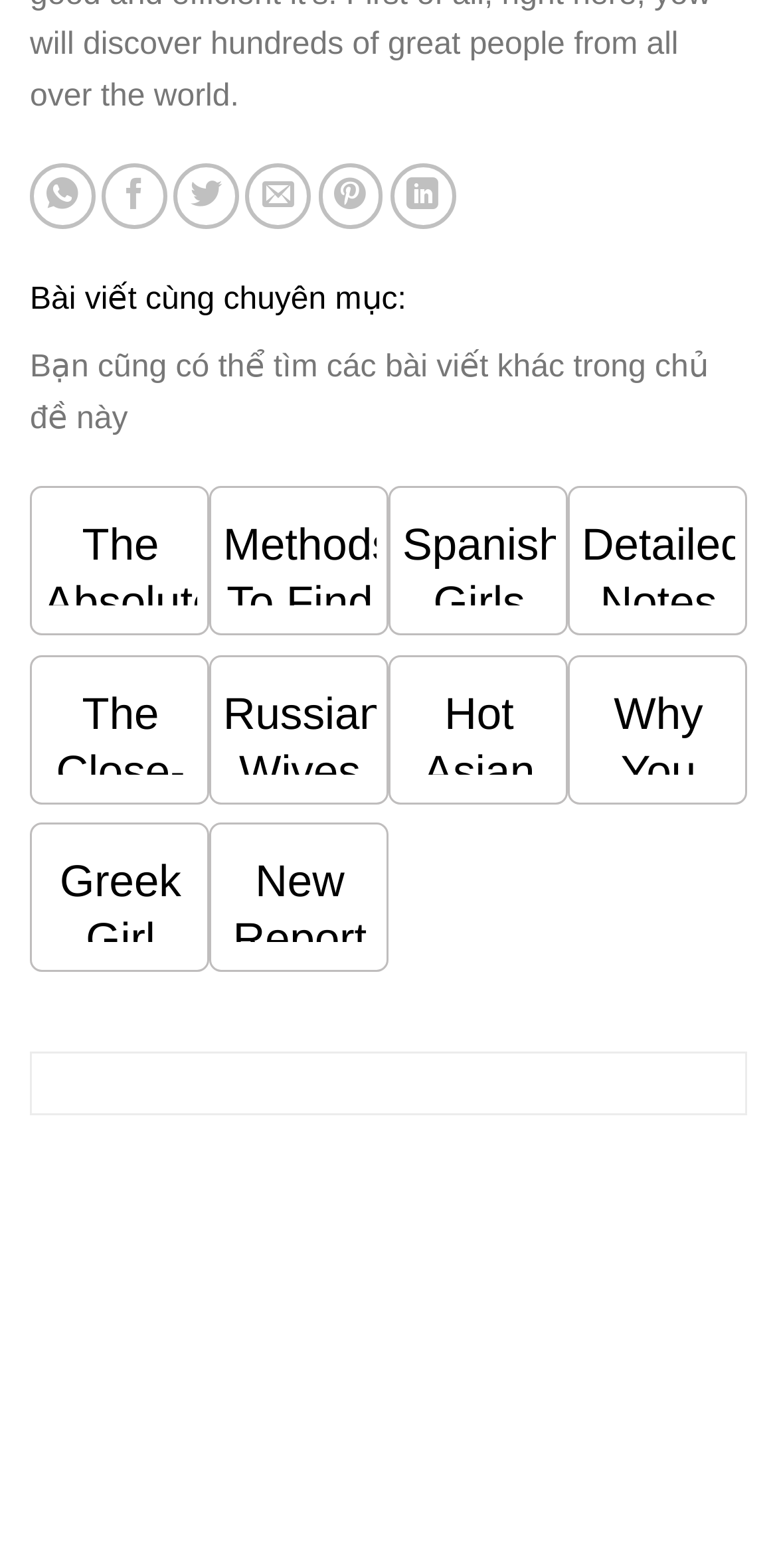Extract the bounding box coordinates for the described element: "Spanish Girls Guide & Reviews". The coordinates should be represented as four float numbers between 0 and 1: [left, top, right, bottom].

[0.518, 0.329, 0.715, 0.514]